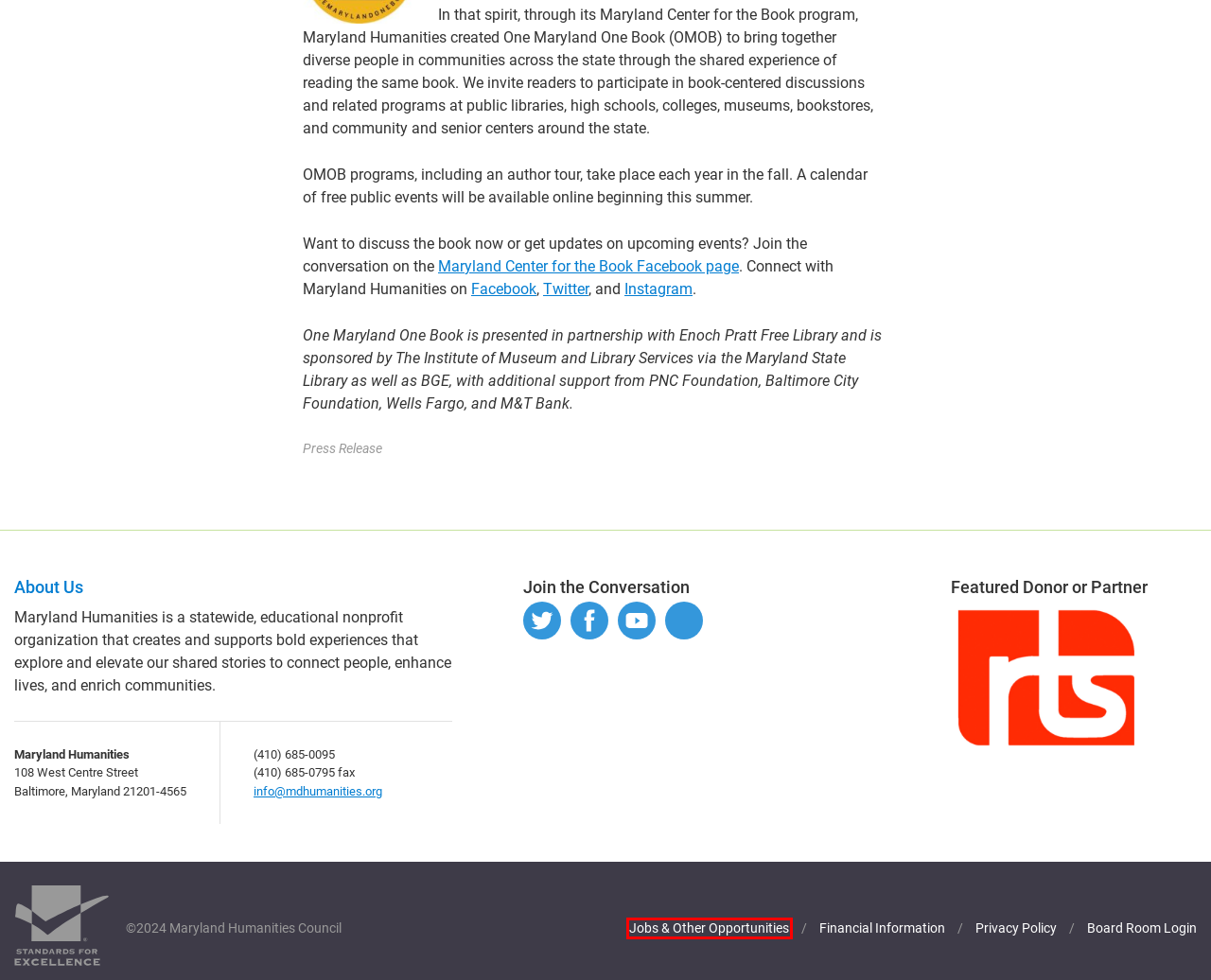Review the webpage screenshot and focus on the UI element within the red bounding box. Select the best-matching webpage description for the new webpage that follows after clicking the highlighted element. Here are the candidates:
A. Maryland Humanities CEO Listed as One of Maryland’s Top 100 Women – Maryland Humanities
B. All-inclusive IT managed services - RTS, Baltimore, Maryland
C. Financial Information – Maryland Humanities
D. Privacy Policy – Maryland Humanities
E. COVID-19 – Maryland Humanities
F. Maryland Humanities
G. Press Kit – Maryland Humanities
H. Jobs & Other Opportunities – Maryland Humanities

H